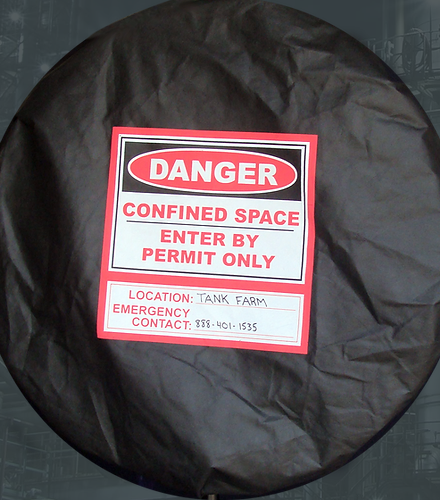What is the location specified on the sign?
Refer to the image and provide a concise answer in one word or phrase.

TANK FARM